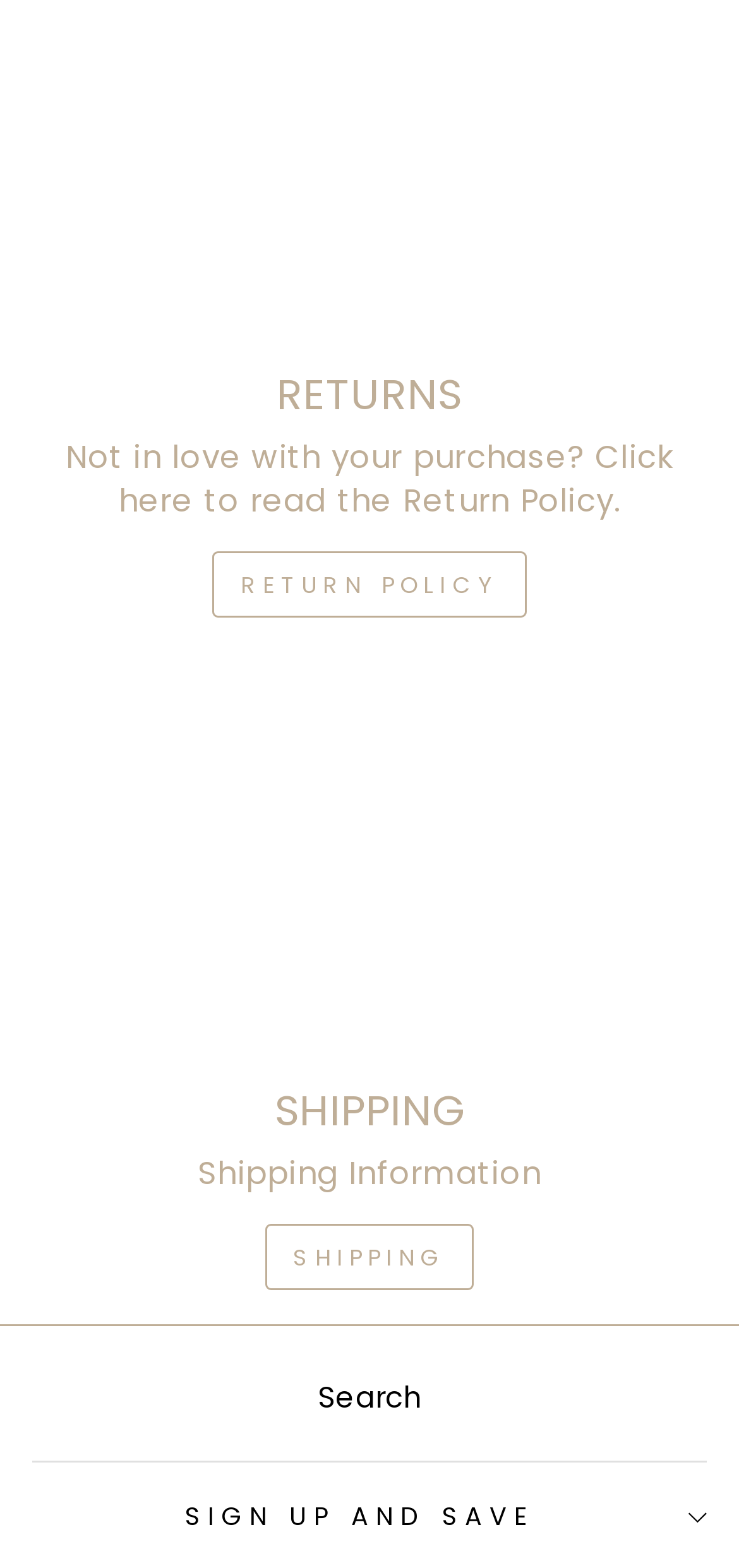What is the last link on the webpage?
Please provide a detailed answer to the question.

The last link on the webpage is located at the bottom and has the text 'Search', suggesting that it allows users to search for something on the website.